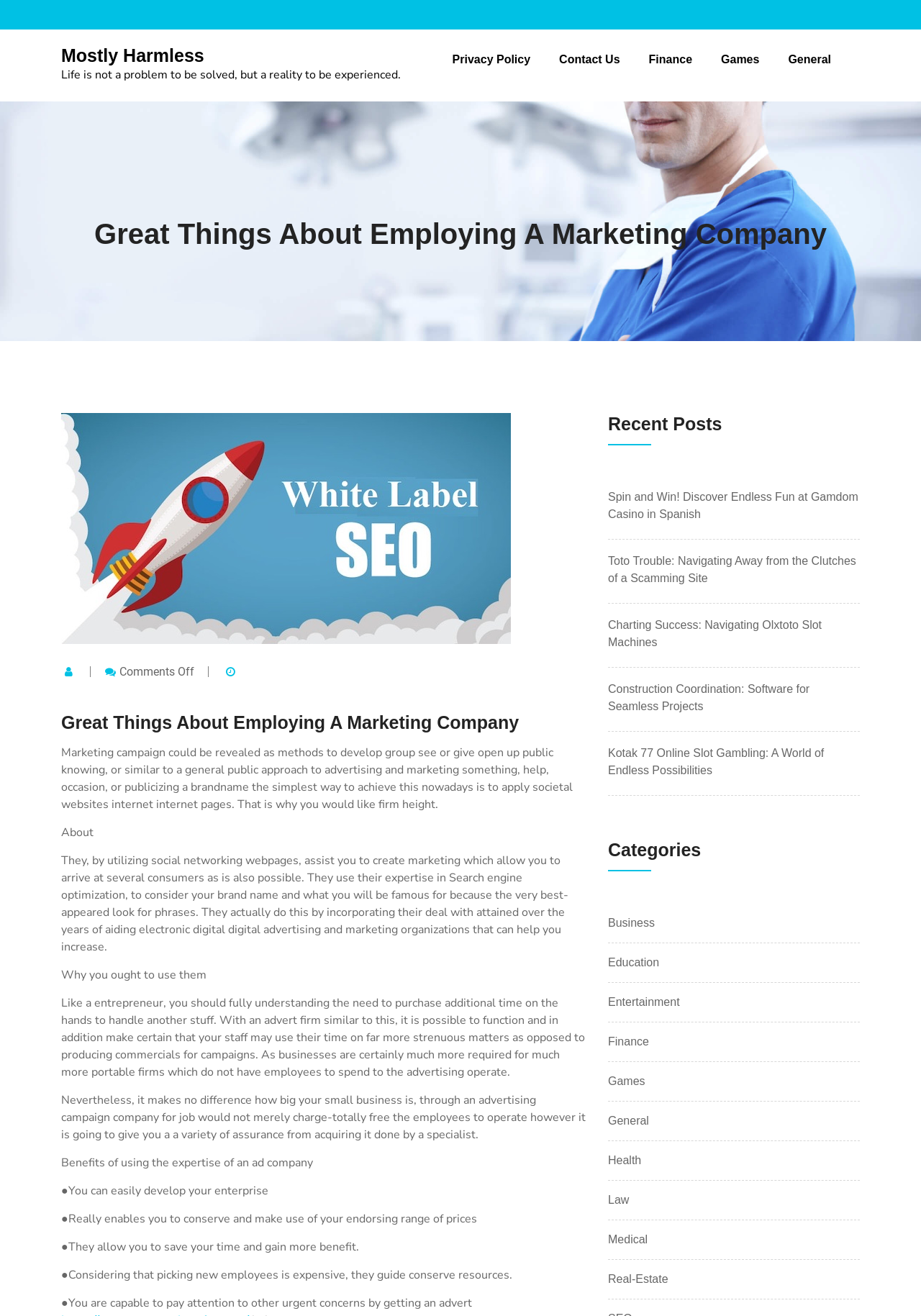Identify the bounding box coordinates for the UI element that matches this description: "Contact Us".

[0.607, 0.028, 0.673, 0.063]